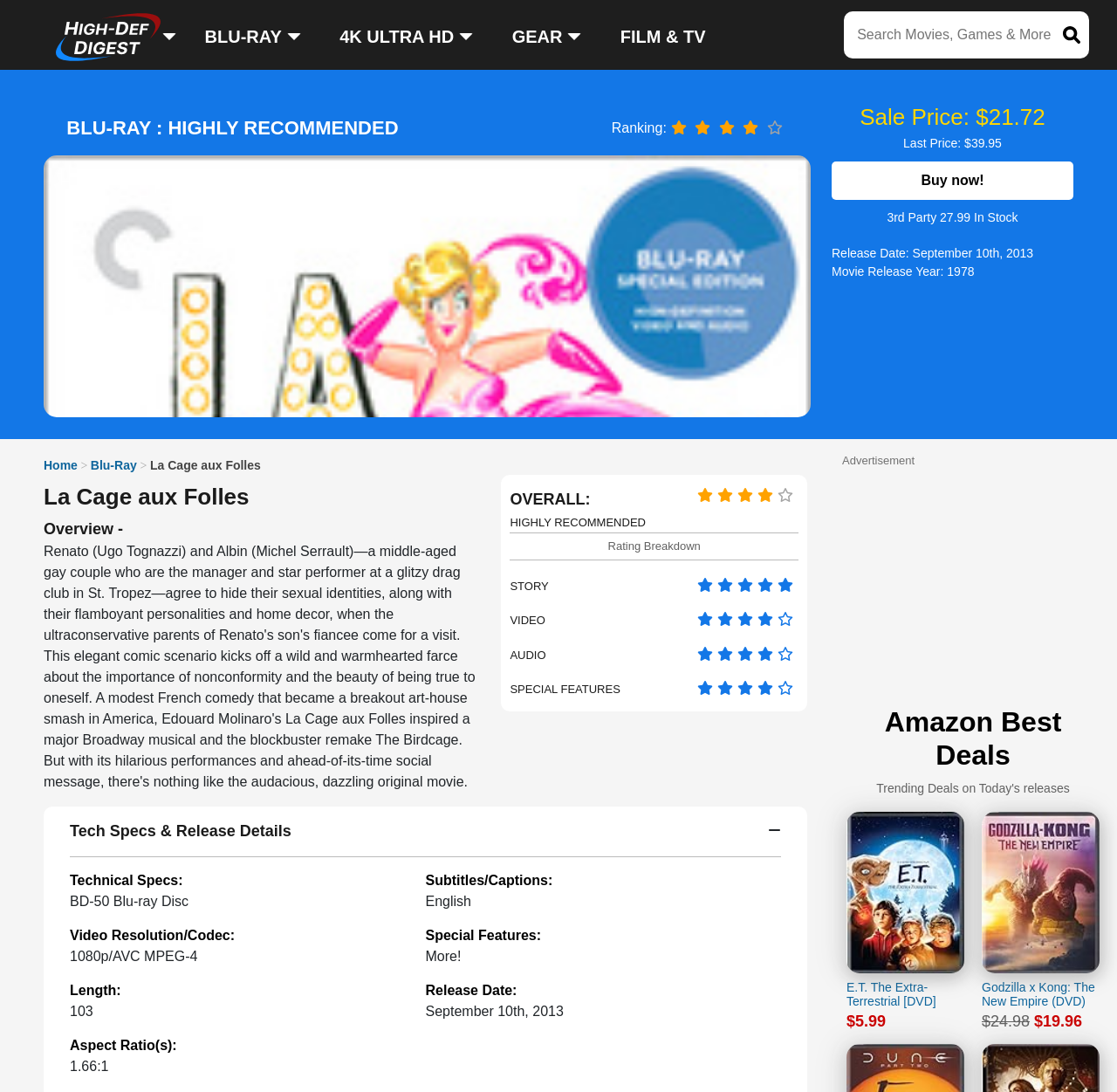What is the rating of the movie?
Please interpret the details in the image and answer the question thoroughly.

I found the answer by looking at the static text element with the text 'HIGHLY RECOMMENDED' which is located near the top of the webpage, indicating that it is the rating of the movie.